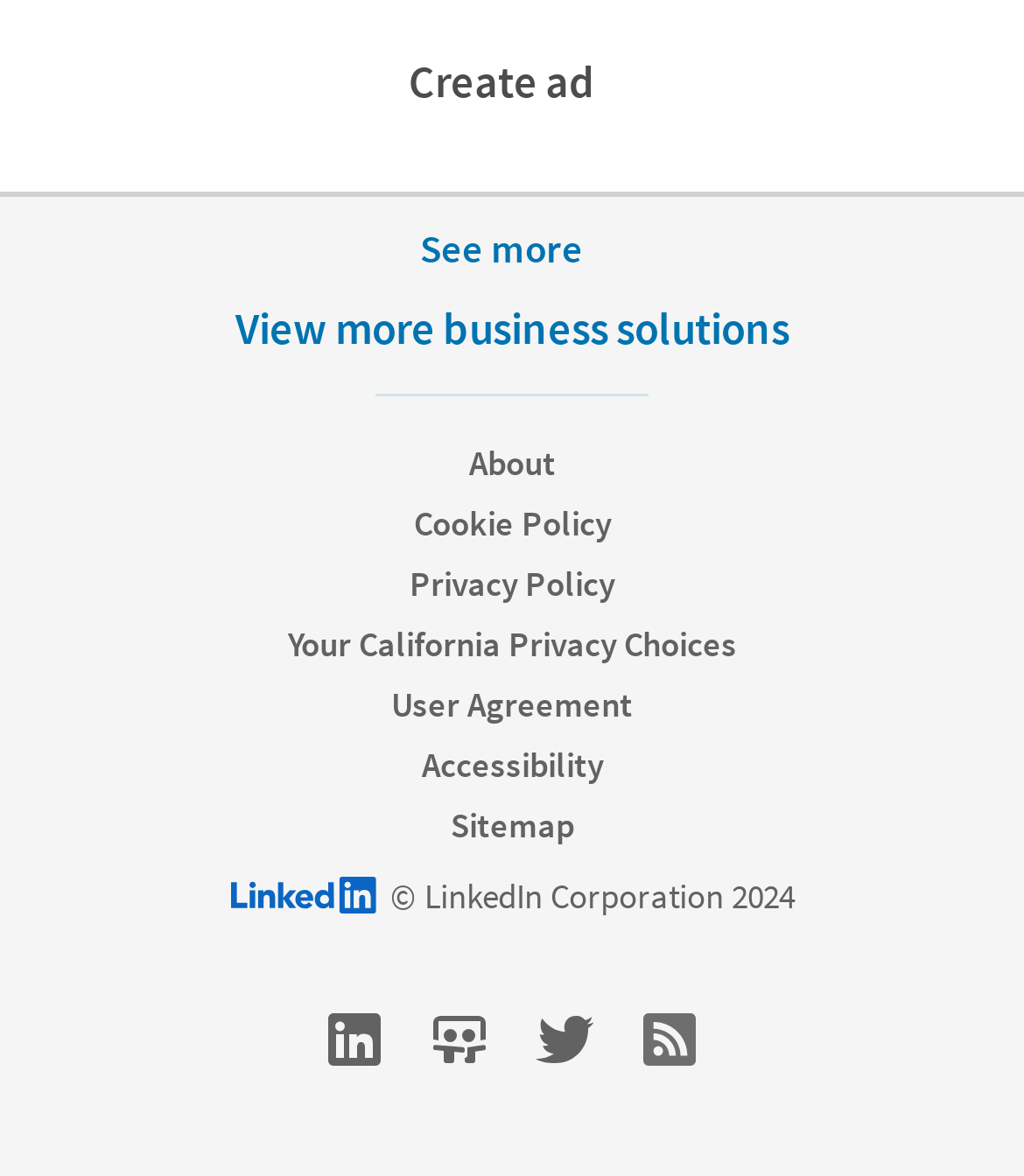Respond to the following question using a concise word or phrase: 
What is the copyright year of the webpage?

2024